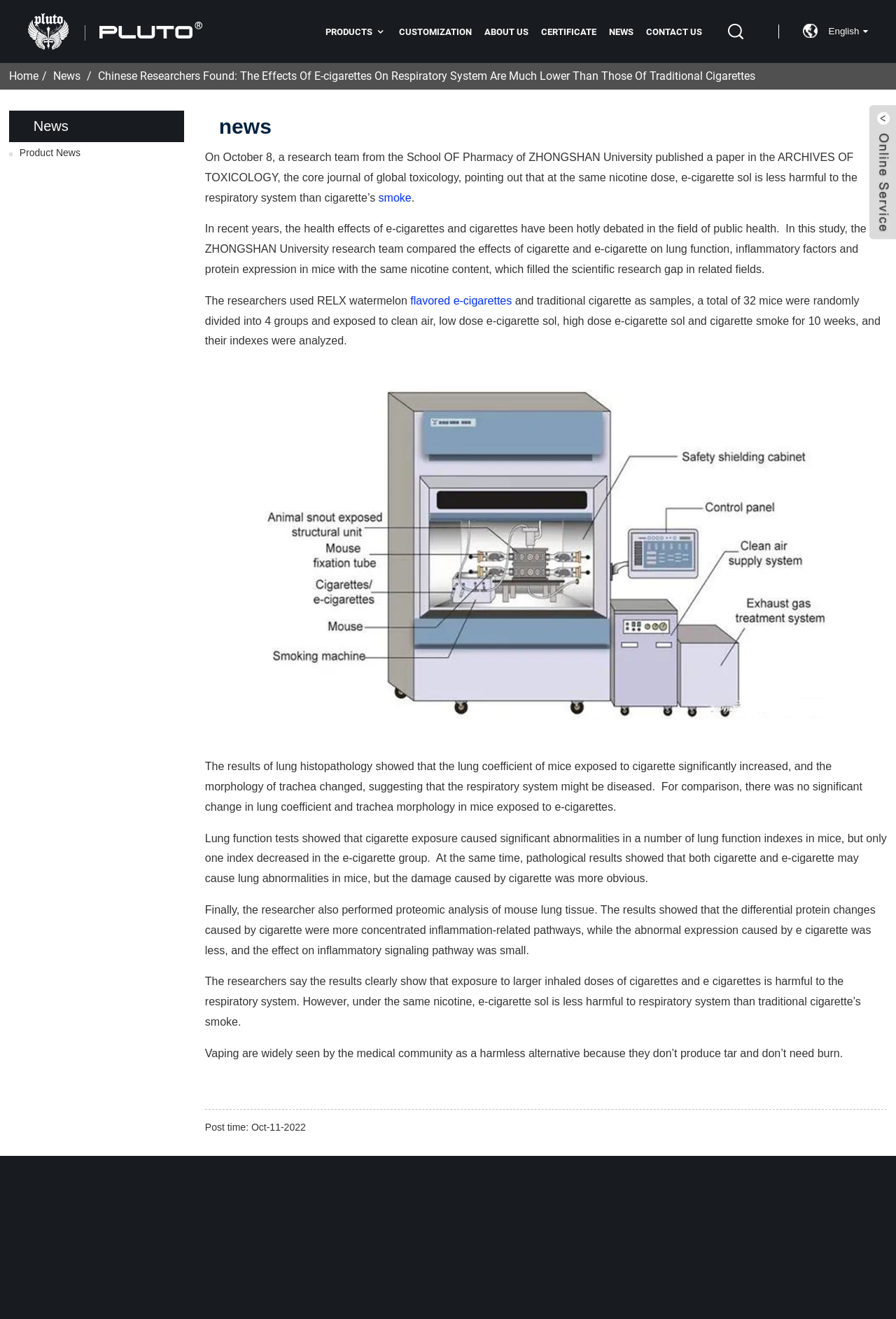Give a one-word or short phrase answer to this question: 
What is the purpose of the study mentioned in the article?

To compare effects of e-cigarettes and cigarettes